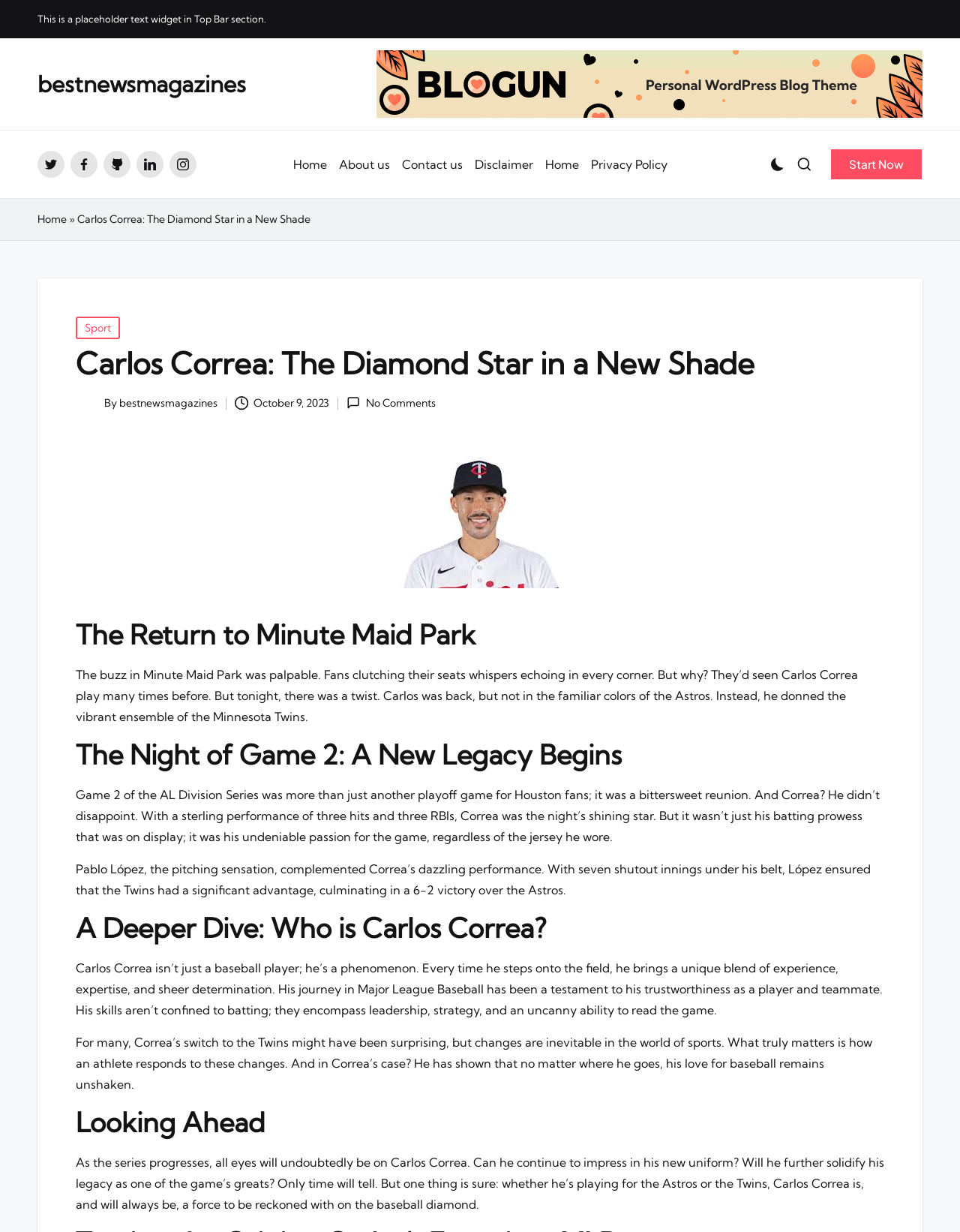Provide the bounding box coordinates of the UI element that matches the description: "Scroll to Top".

[0.953, 0.758, 0.984, 0.783]